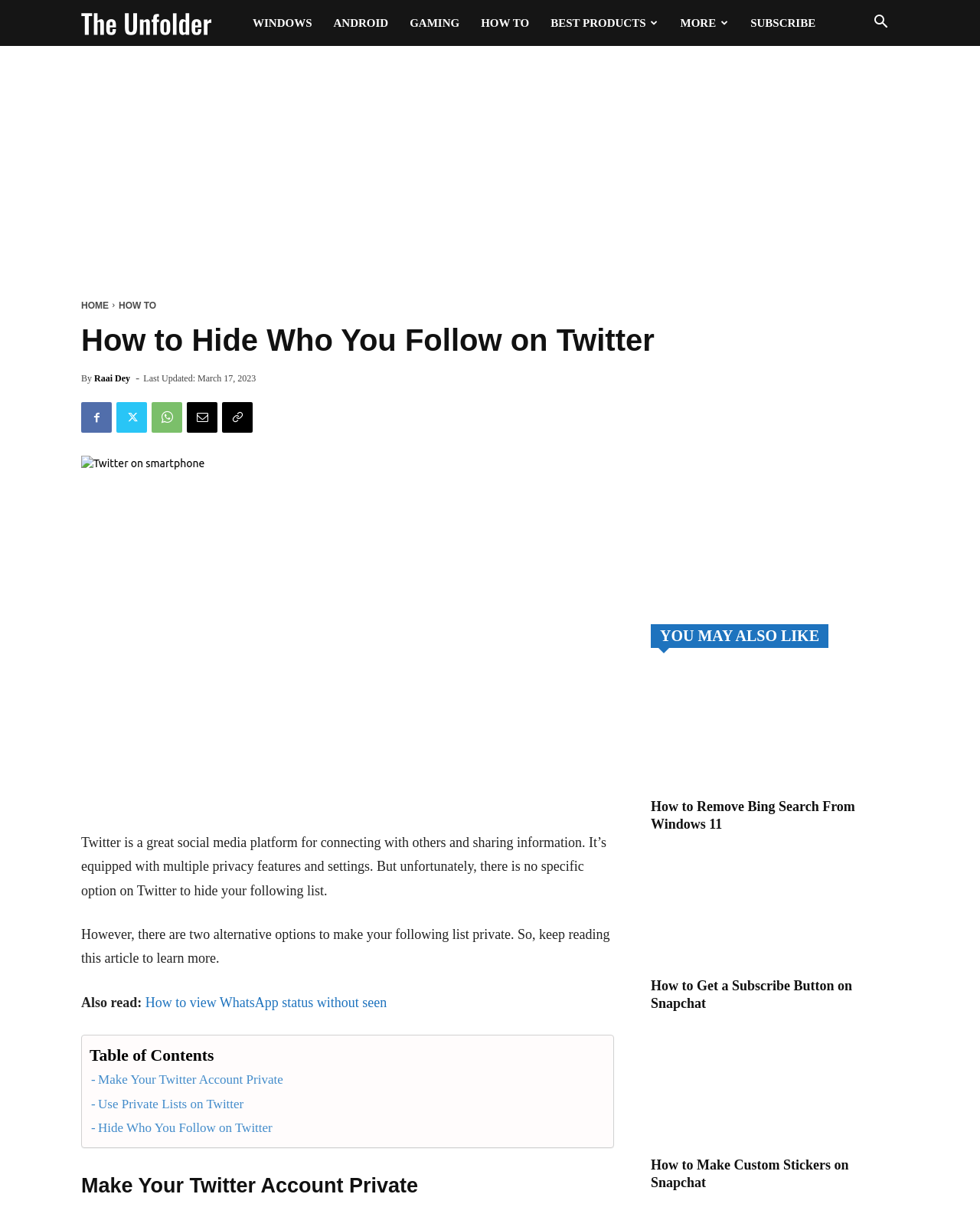Please extract the title of the webpage.

How to Hide Who You Follow on Twitter